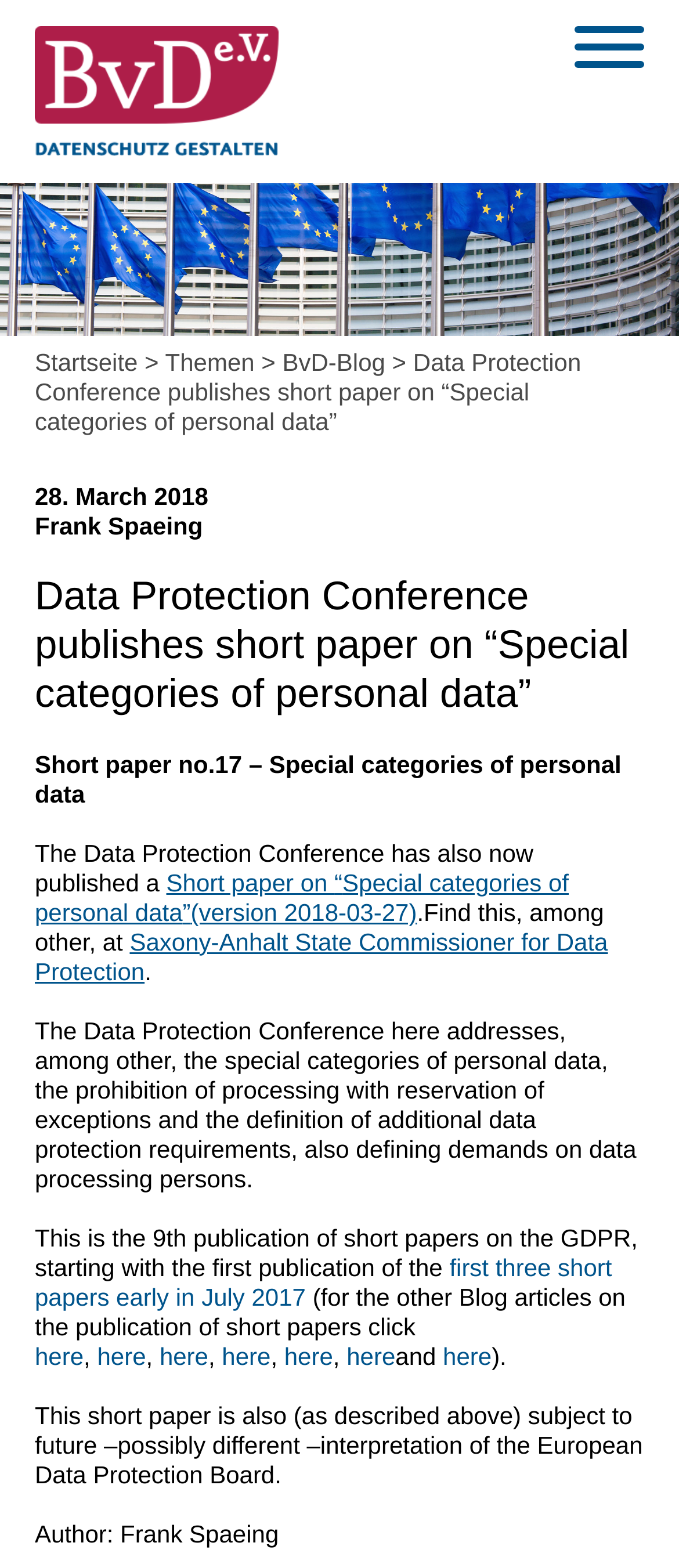Find the coordinates for the bounding box of the element with this description: "here".

[0.327, 0.856, 0.399, 0.874]